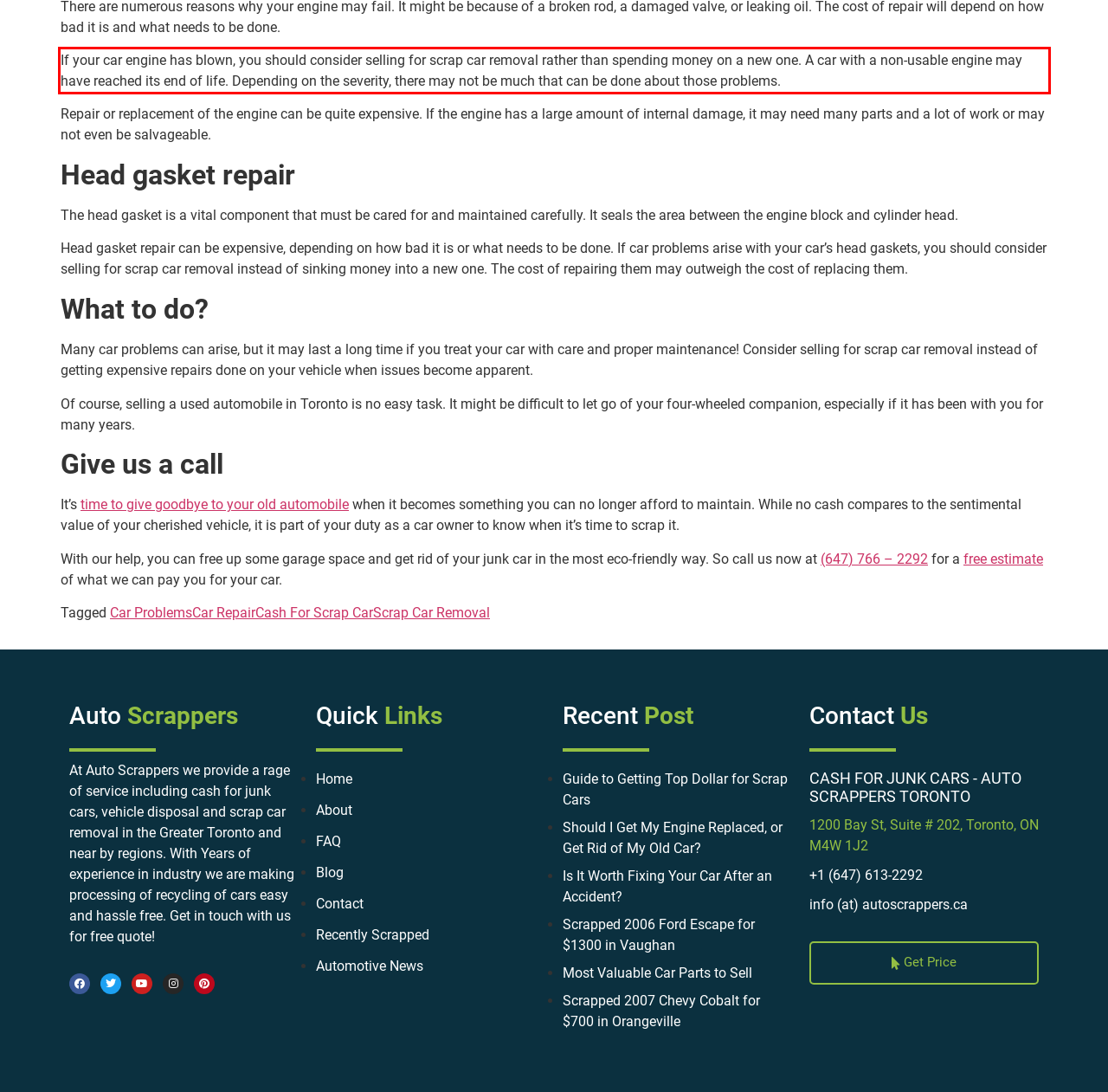Review the webpage screenshot provided, and perform OCR to extract the text from the red bounding box.

If your car engine has blown, you should consider selling for scrap car removal rather than spending money on a new one. A car with a non-usable engine may have reached its end of life. Depending on the severity, there may not be much that can be done about those problems.